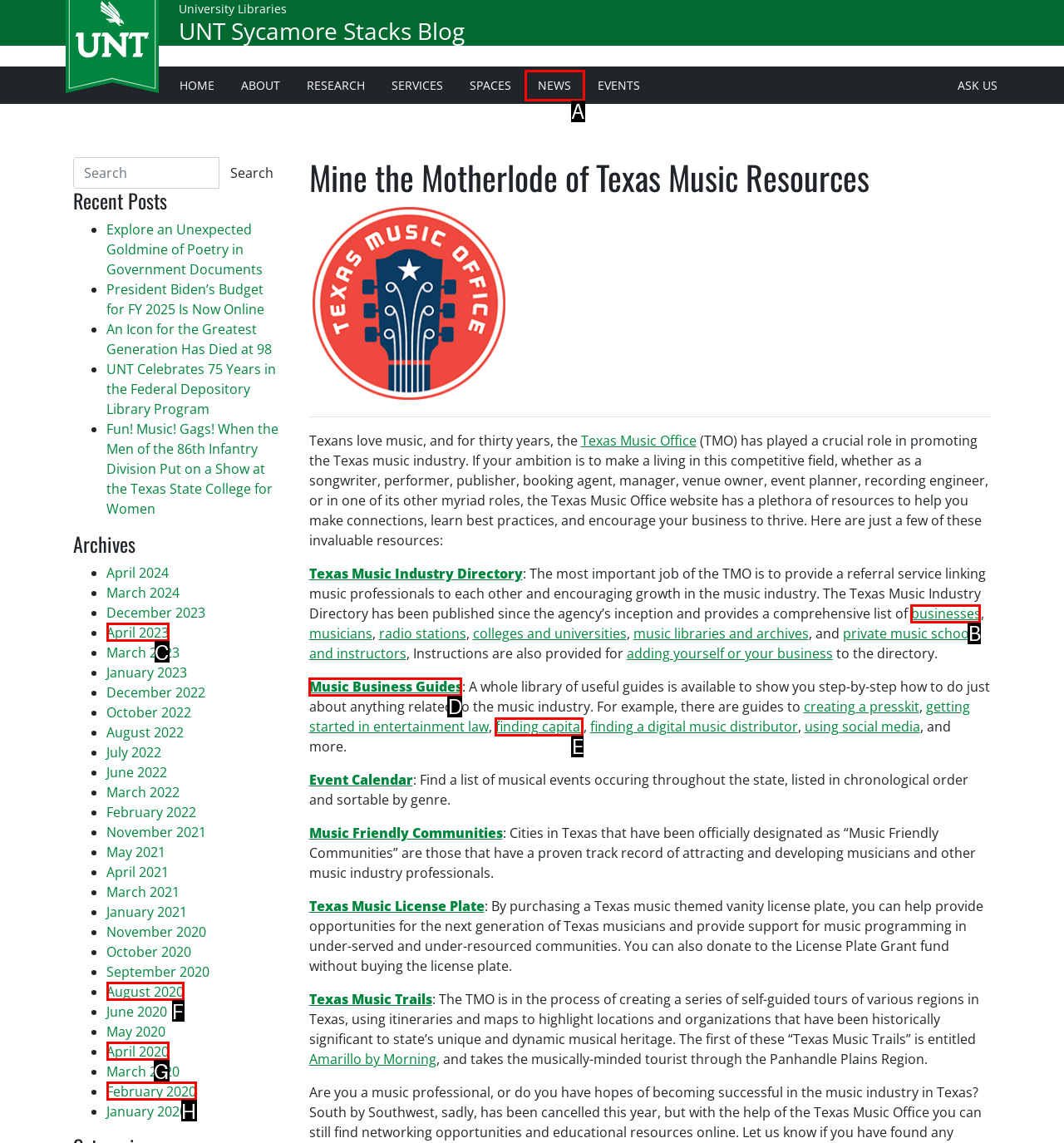Tell me the letter of the option that corresponds to the description: Music Business Guides
Answer using the letter from the given choices directly.

D